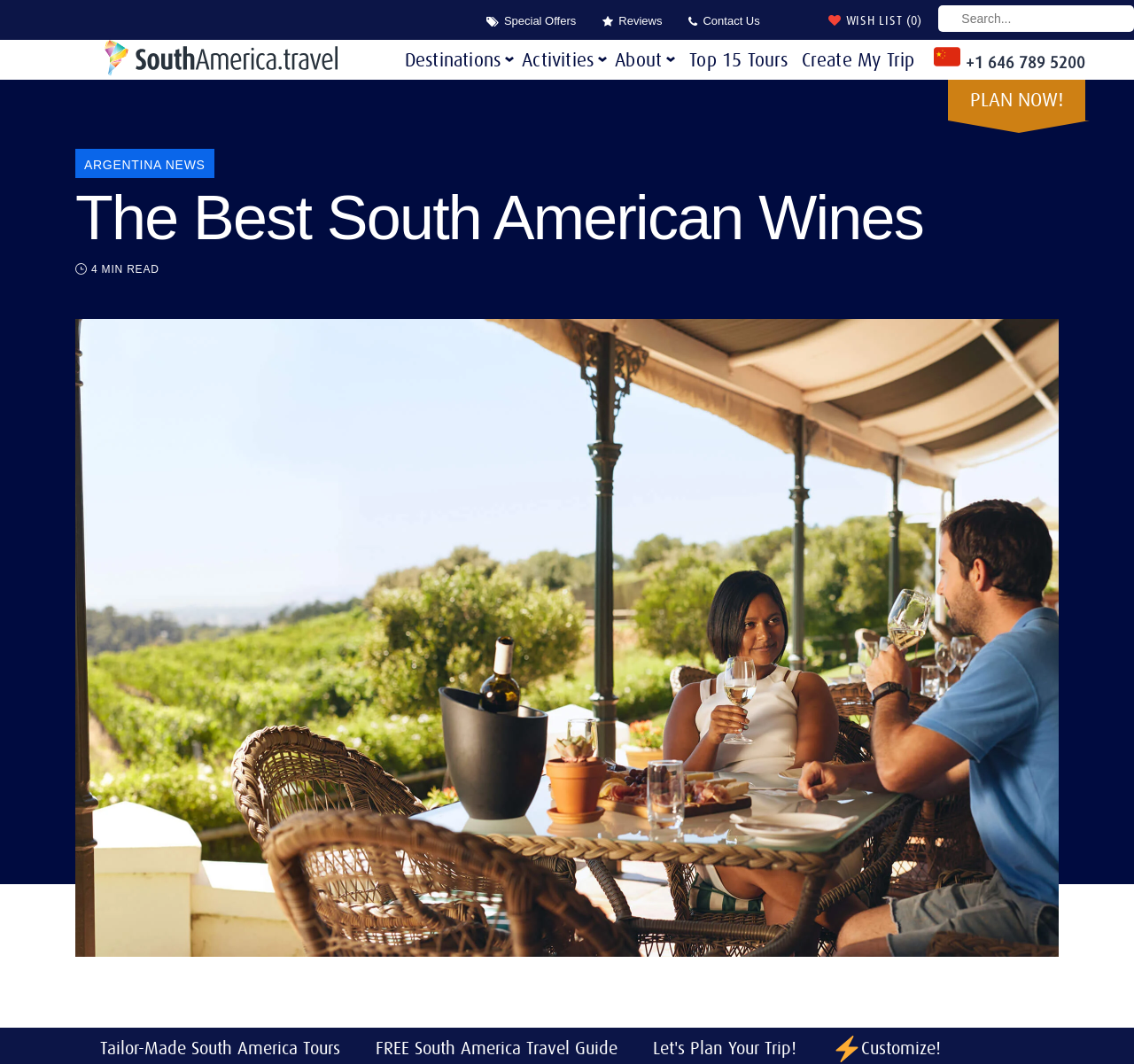Describe every aspect of the webpage in a detailed manner.

This webpage is about South American wines, featuring an expert's insights, Juergen Keller. At the top, there are several links, including "Special Offers", "Reviews", "Contact Us", and a wishlist icon with a count of 0. A search bar is located on the top right, accompanied by a search button and a small magnifying glass icon.

On the top left, there is a logo image with a link to the homepage. Below the top navigation, there are four main links: "Destinations", "Activities", "About", and "Top 15 Tours", each accompanied by a small icon. These links are positioned horizontally, taking up most of the width of the page.

Further down, there is a link to "Create My Trip" and a phone number with a country flag icon. A prominent call-to-action button "PLAN NOW!" is located on the right side of the page.

The main content of the page starts with a heading "The Best South American Wines" and is accompanied by a small image on the left. Below the heading, there is a brief description of the article, indicating it's a 4-minute read.